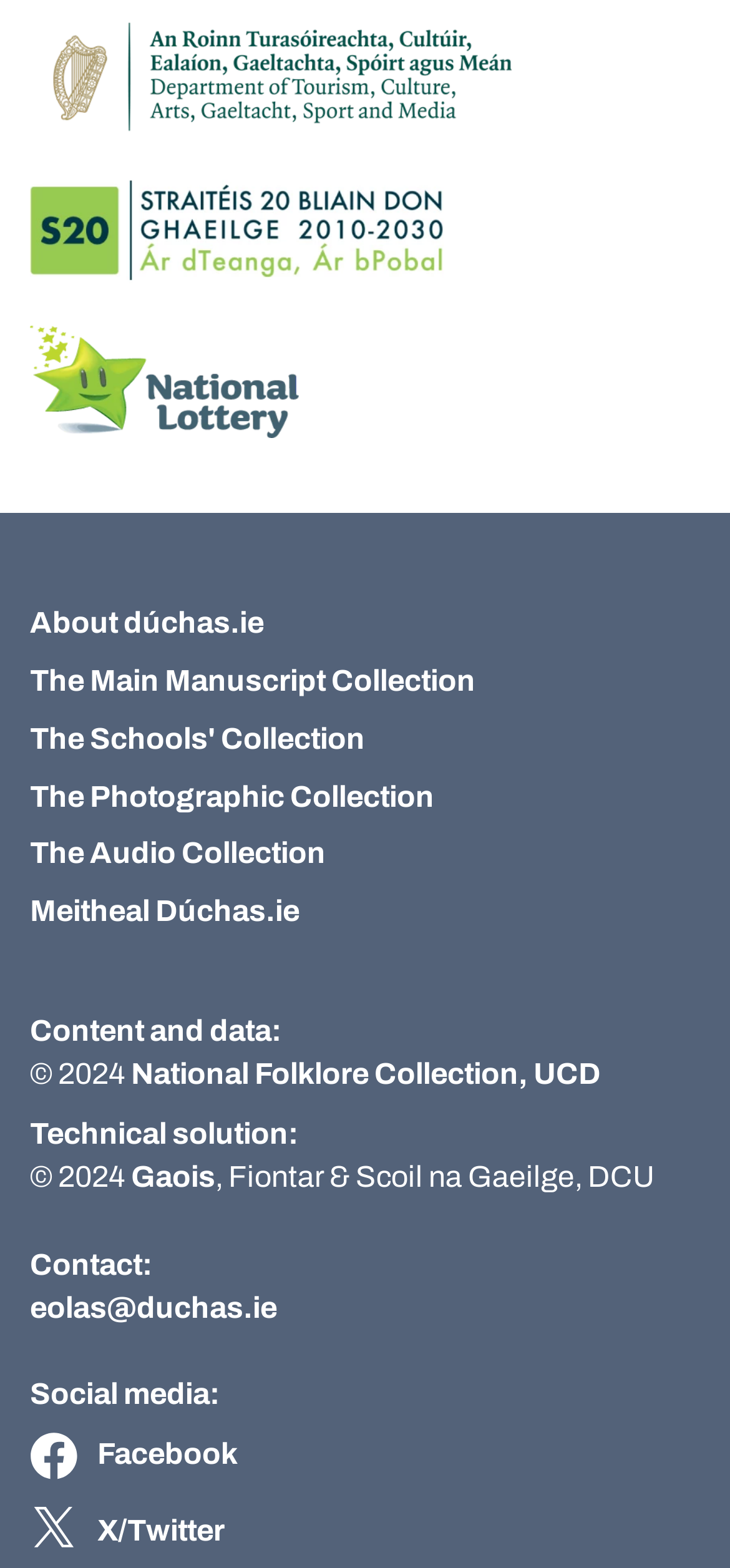What is the name of the department mentioned in the top section? Look at the image and give a one-word or short phrase answer.

Department of Tourism, Culture, Arts, Gaeltacht, Sport and Media